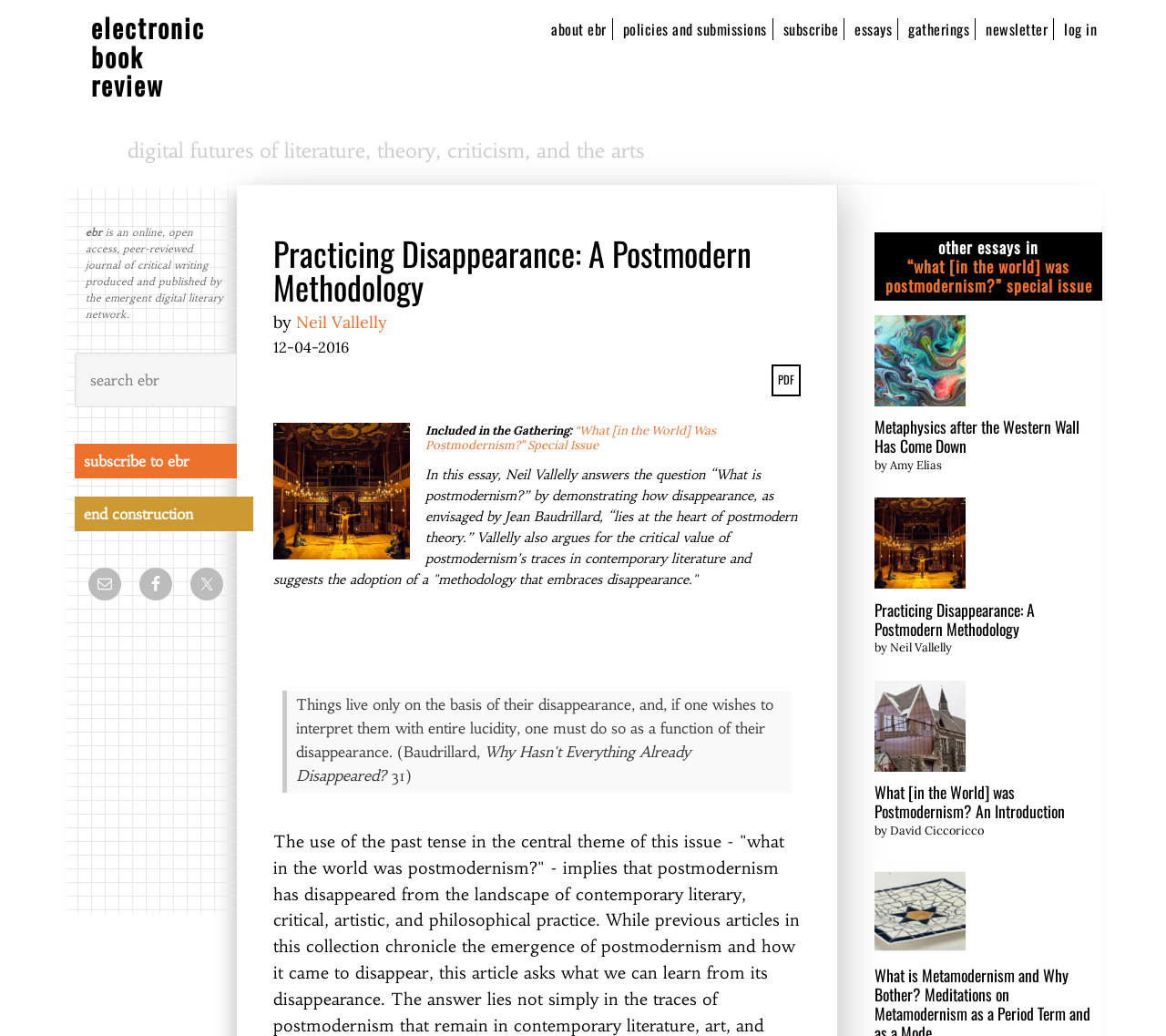Please identify the bounding box coordinates of the element that needs to be clicked to perform the following instruction: "go to the 'What [in the World] was Postmodernism?' special issue".

[0.759, 0.245, 0.936, 0.287]